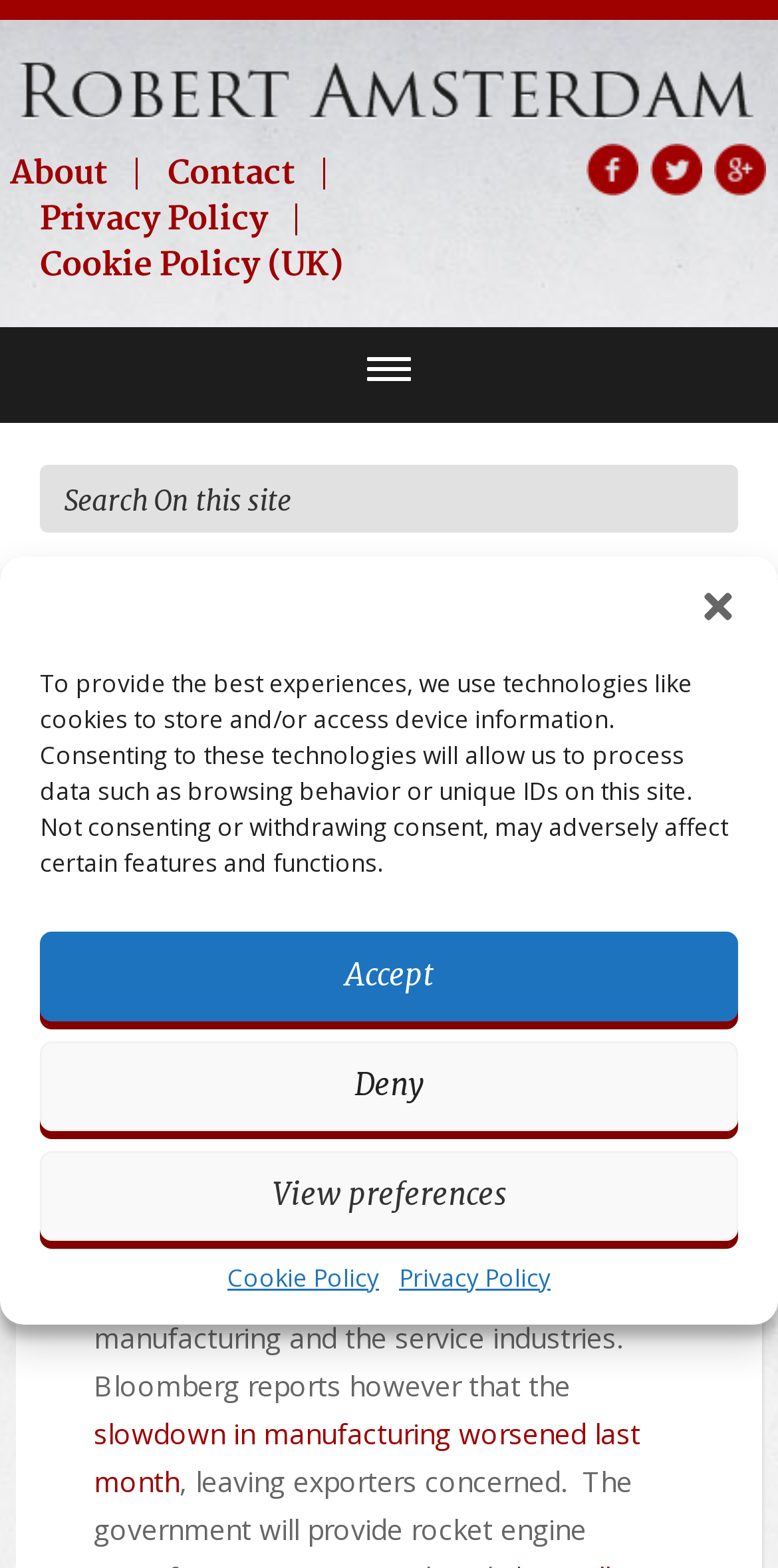Find the bounding box coordinates of the clickable area that will achieve the following instruction: "Search on this site".

[0.051, 0.296, 0.949, 0.342]